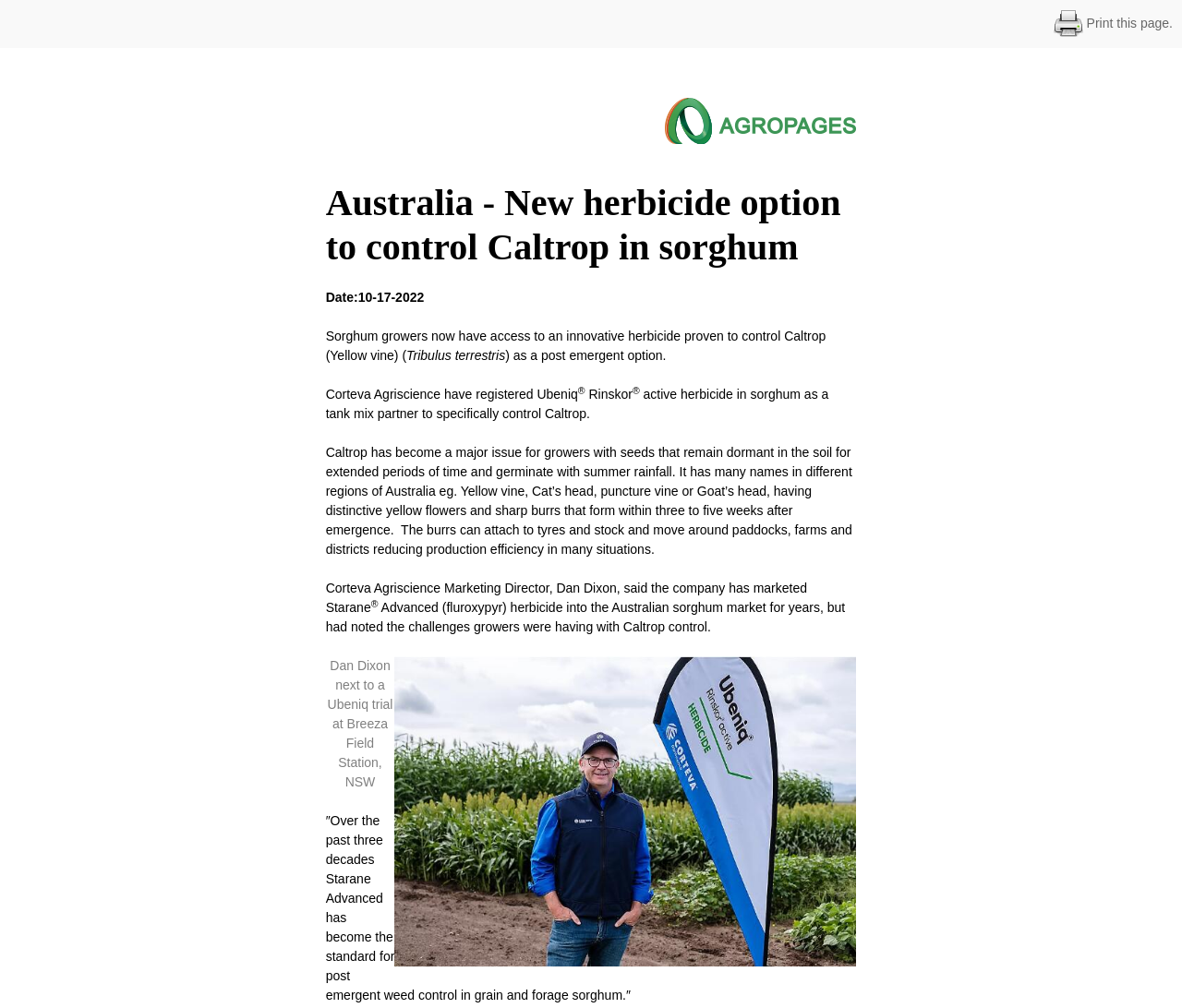Provide a brief response to the question below using a single word or phrase: 
What is the name of the herbicide mentioned in the article?

Ubeniq